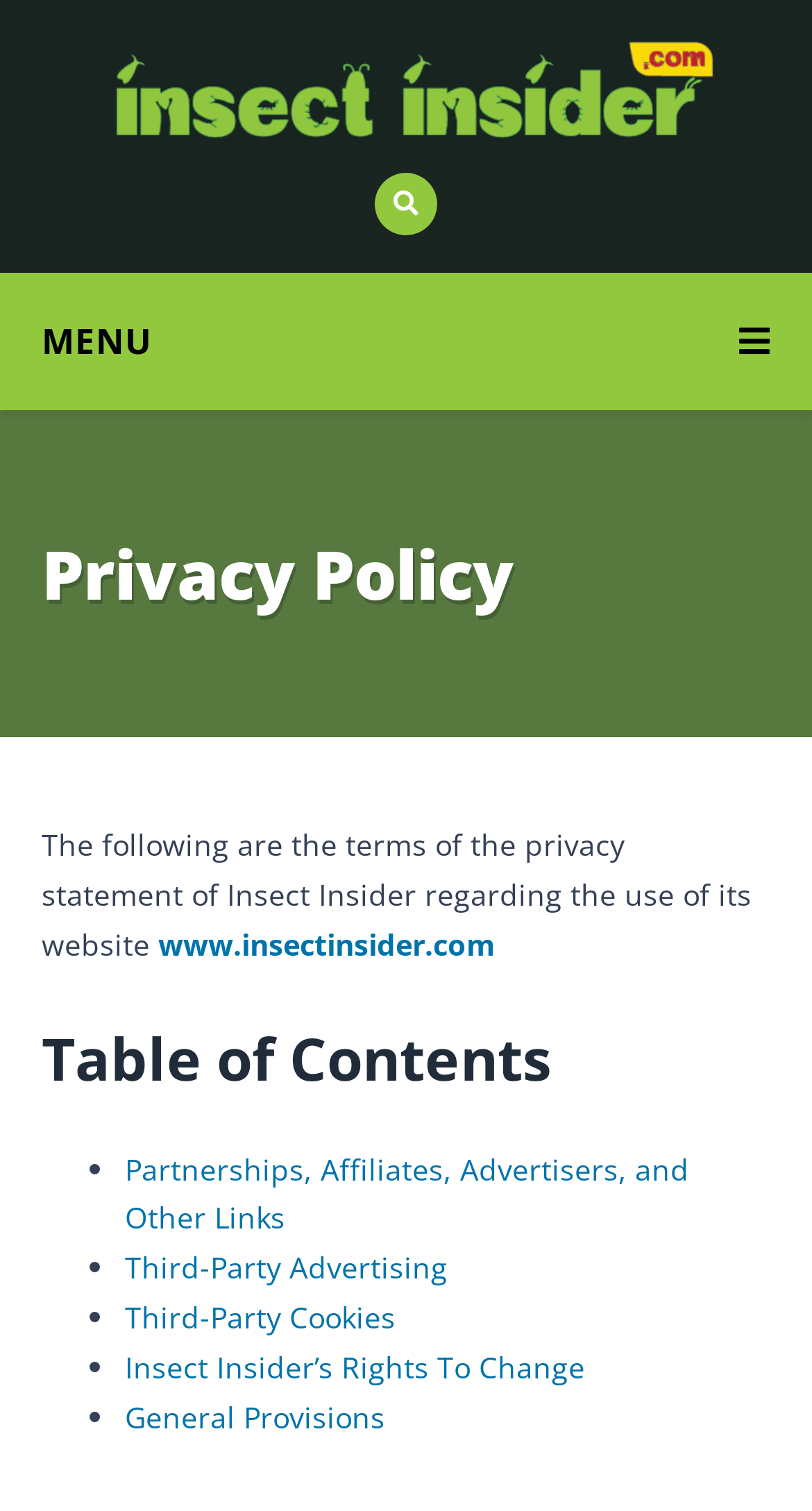Please determine the bounding box coordinates of the area that needs to be clicked to complete this task: 'read Partnerships, Affiliates, Advertisers, and Other Links'. The coordinates must be four float numbers between 0 and 1, formatted as [left, top, right, bottom].

[0.154, 0.76, 0.849, 0.819]